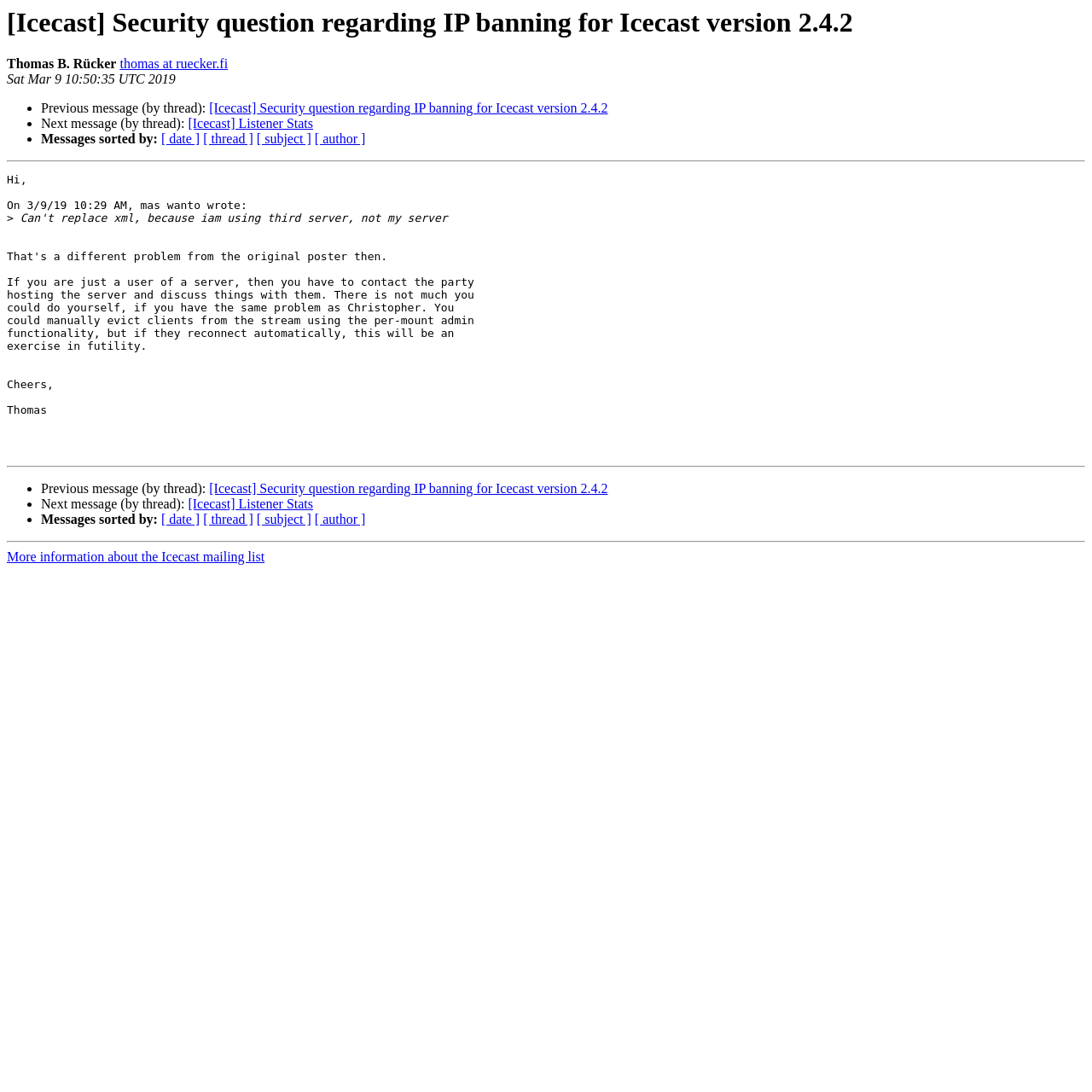Please locate and generate the primary heading on this webpage.

[Icecast] Security question regarding IP banning for Icecast version 2.4.2